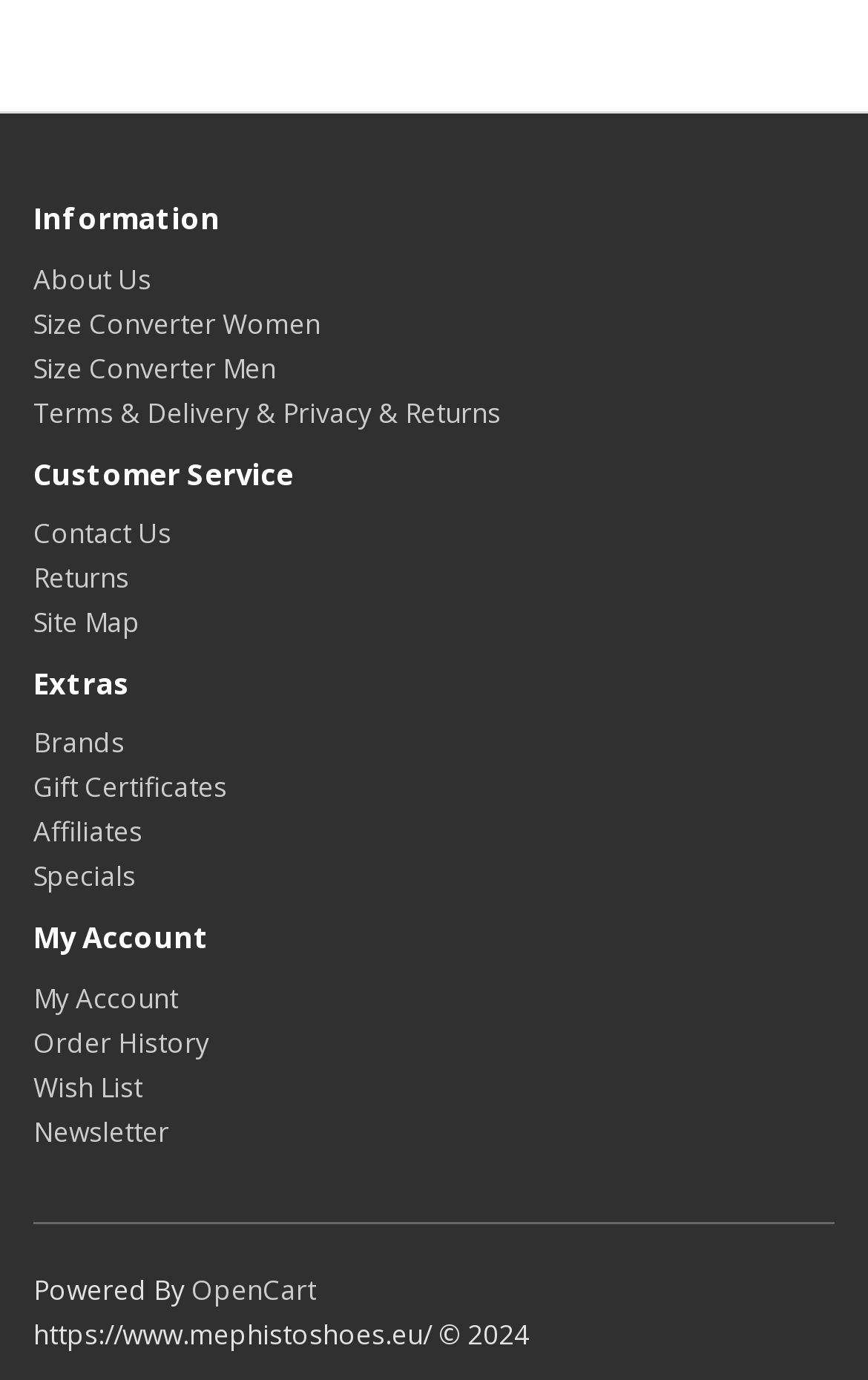What is the URL mentioned at the bottom of the webpage?
Using the visual information, answer the question in a single word or phrase.

https://www.mephistoshoes.eu/